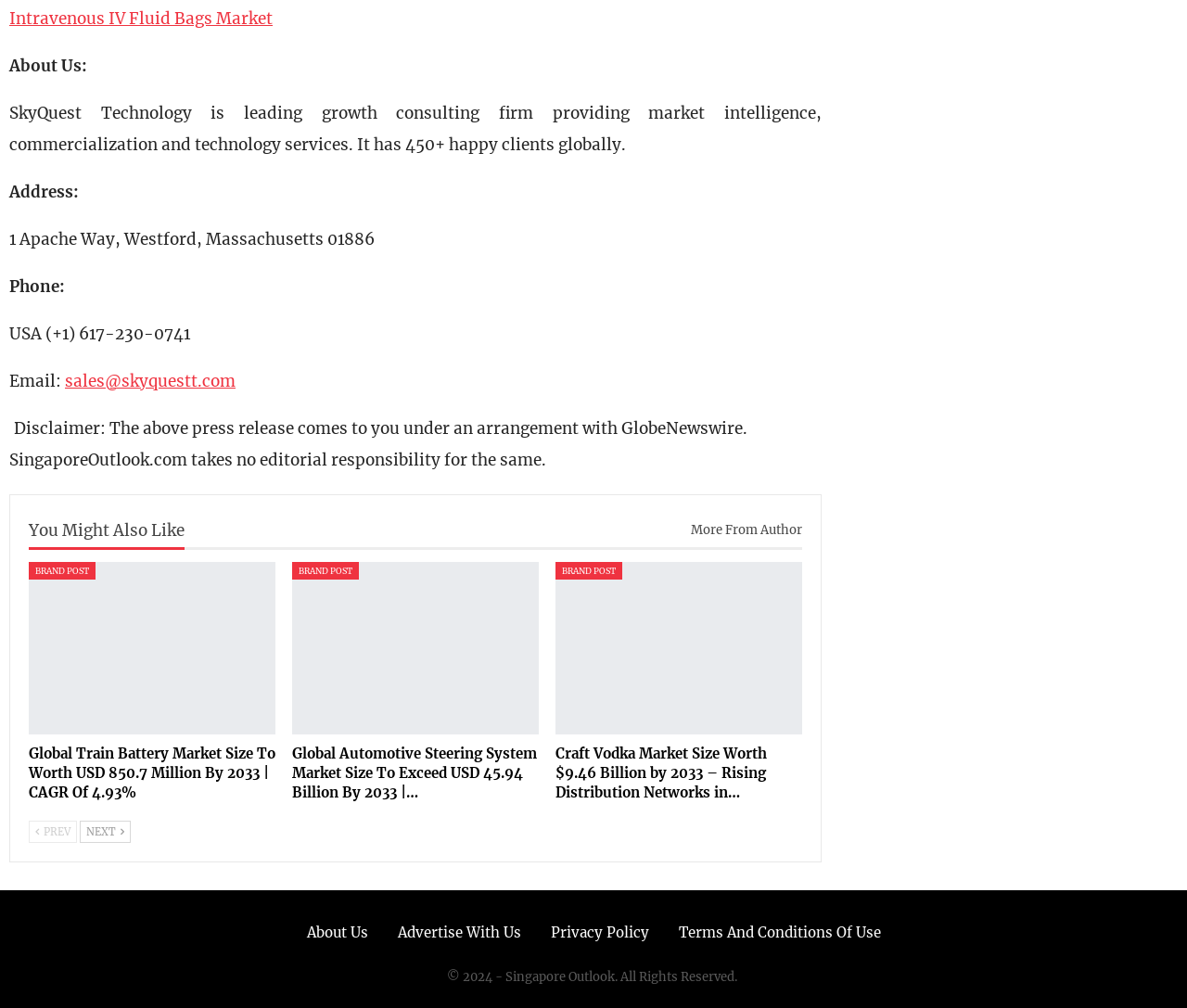Indicate the bounding box coordinates of the element that needs to be clicked to satisfy the following instruction: "Visit 'About Us'". The coordinates should be four float numbers between 0 and 1, i.e., [left, top, right, bottom].

[0.258, 0.916, 0.31, 0.934]